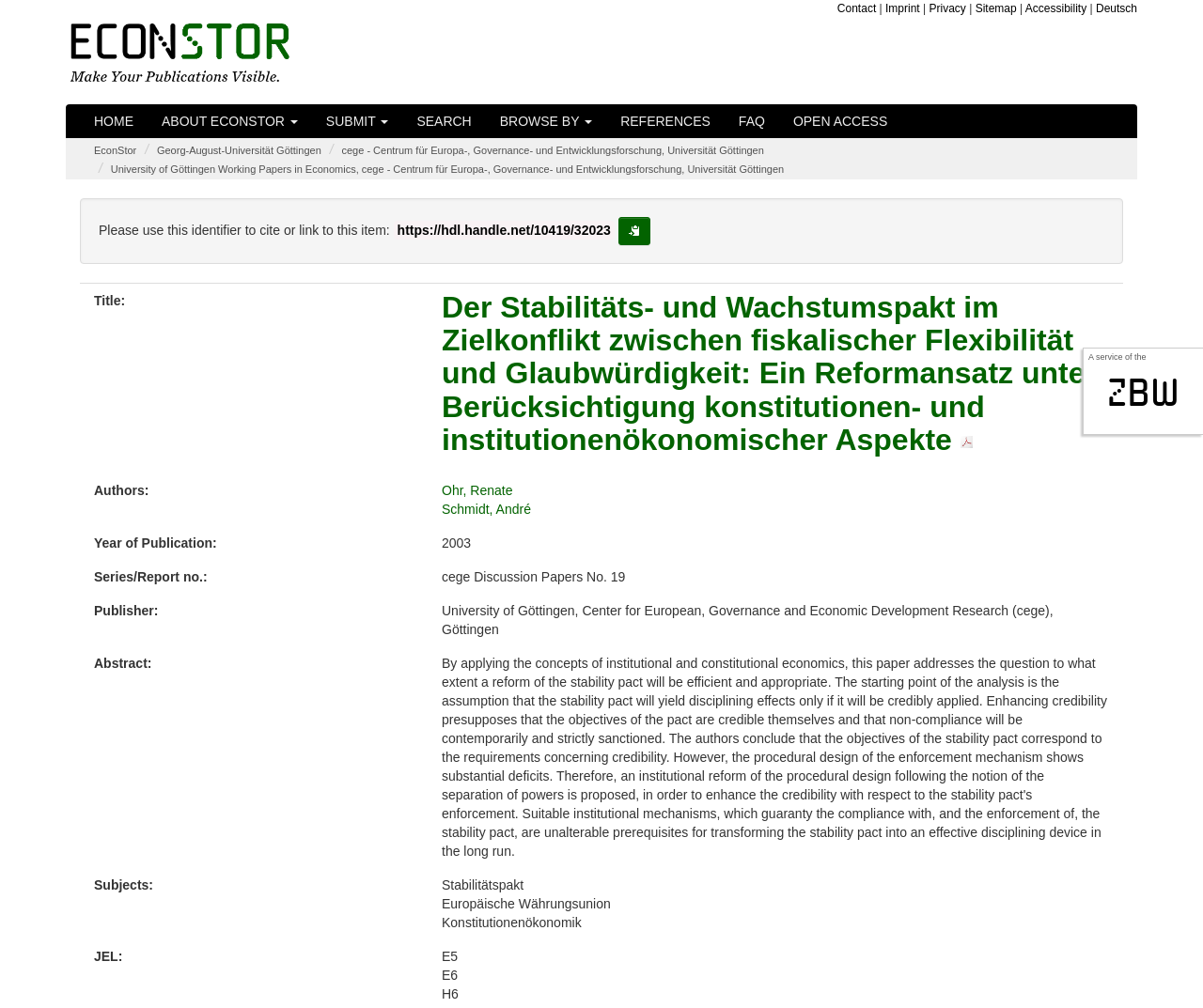Determine the heading of the webpage and extract its text content.

Der Stabilitäts- und Wachstumspakt im Zielkonflikt zwischen fiskalischer Flexibilität und Glaubwürdigkeit: Ein Reformansatz unter Berücksichtigung konstitutionen- und institutionenökonomischer Aspekte 